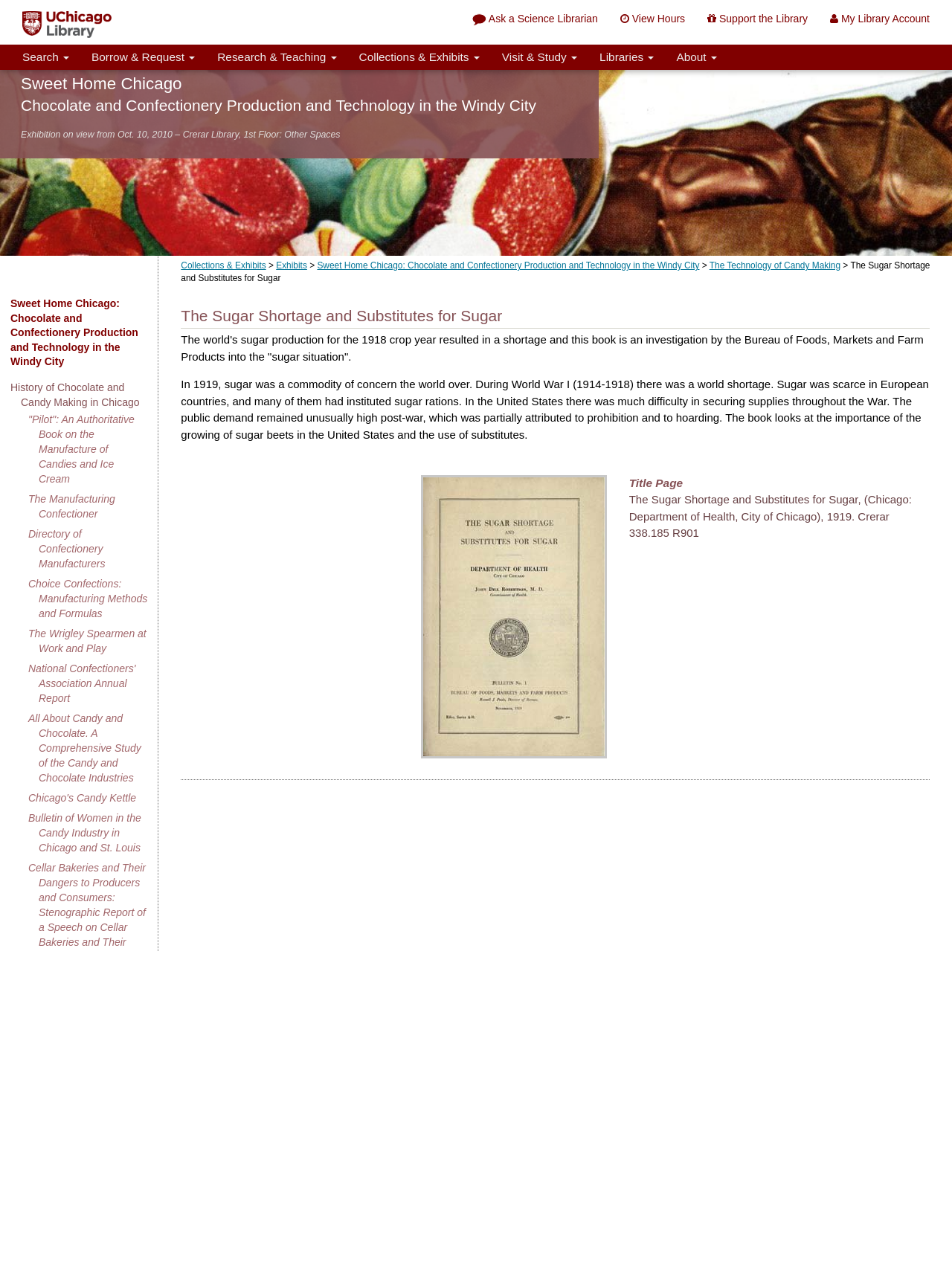Please reply to the following question with a single word or a short phrase:
How many links are in the 'Sweet Home Chicago' section?

14